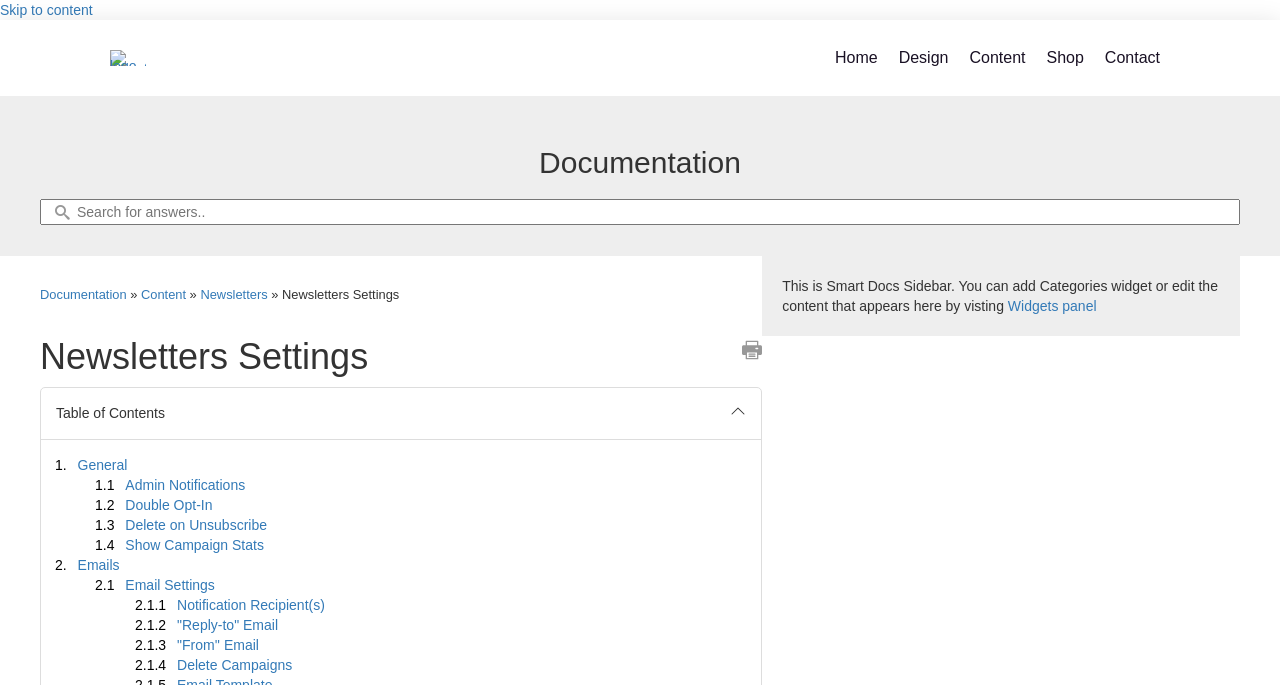Show the bounding box coordinates of the region that should be clicked to follow the instruction: "Search datasets."

None